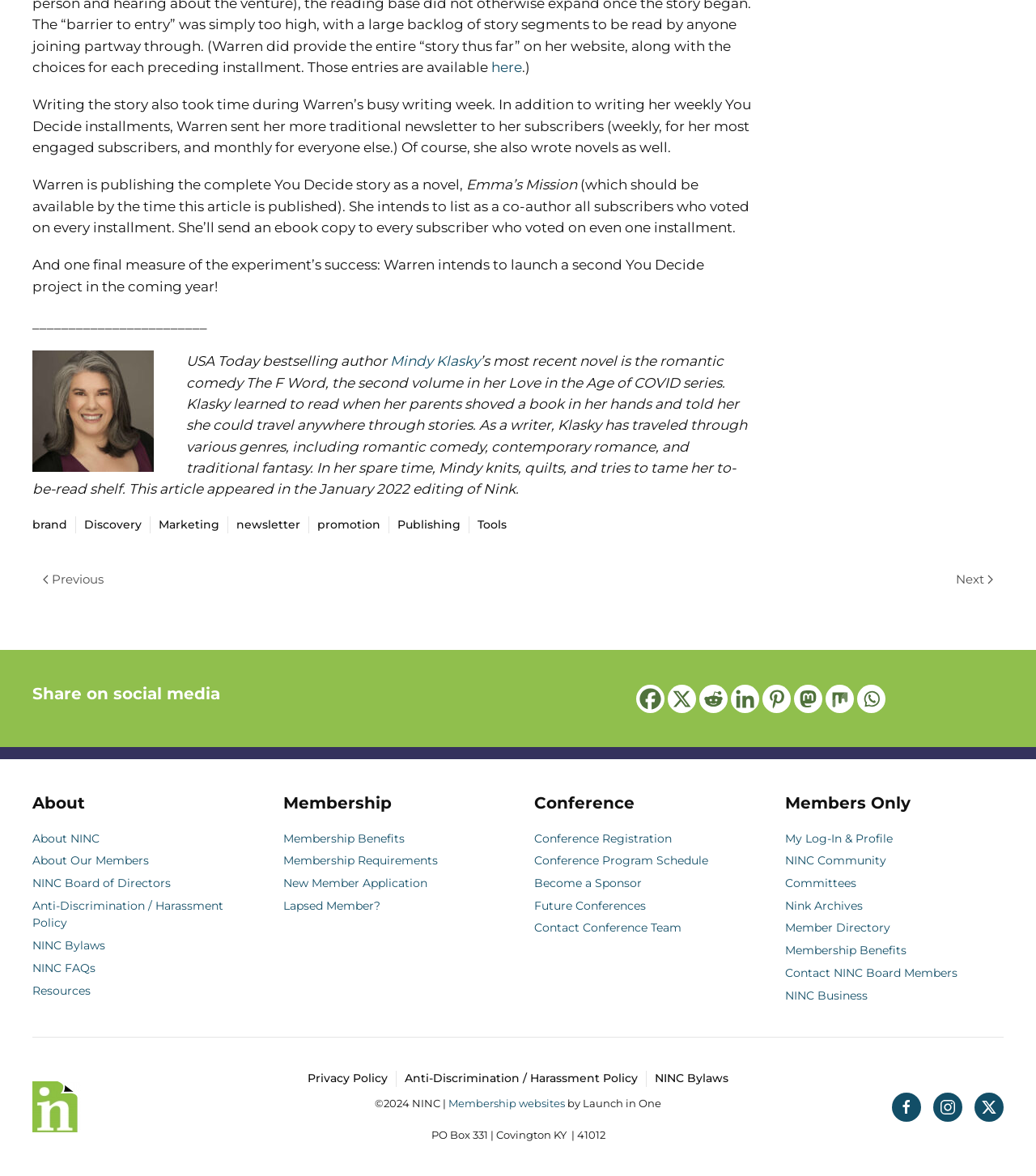Locate the bounding box coordinates of the element that should be clicked to execute the following instruction: "Go to the 'Membership Benefits' page".

[0.273, 0.707, 0.391, 0.719]